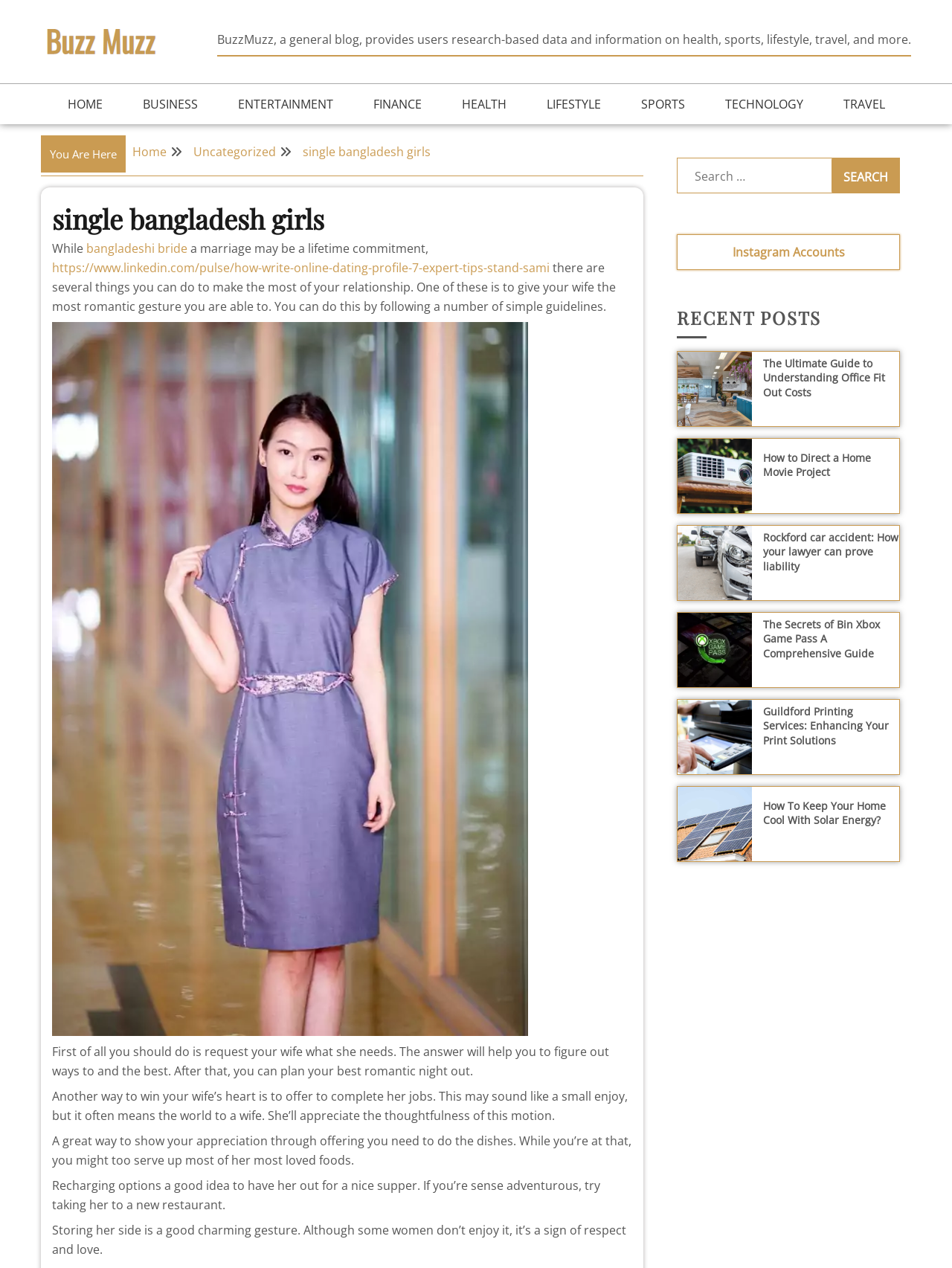Use the details in the image to answer the question thoroughly: 
What is the purpose of the search box?

The search box is located in the complementary section of the webpage and is accompanied by a static text element that reads 'Search for:'. This suggests that the purpose of the search box is to allow users to search for content on the website.